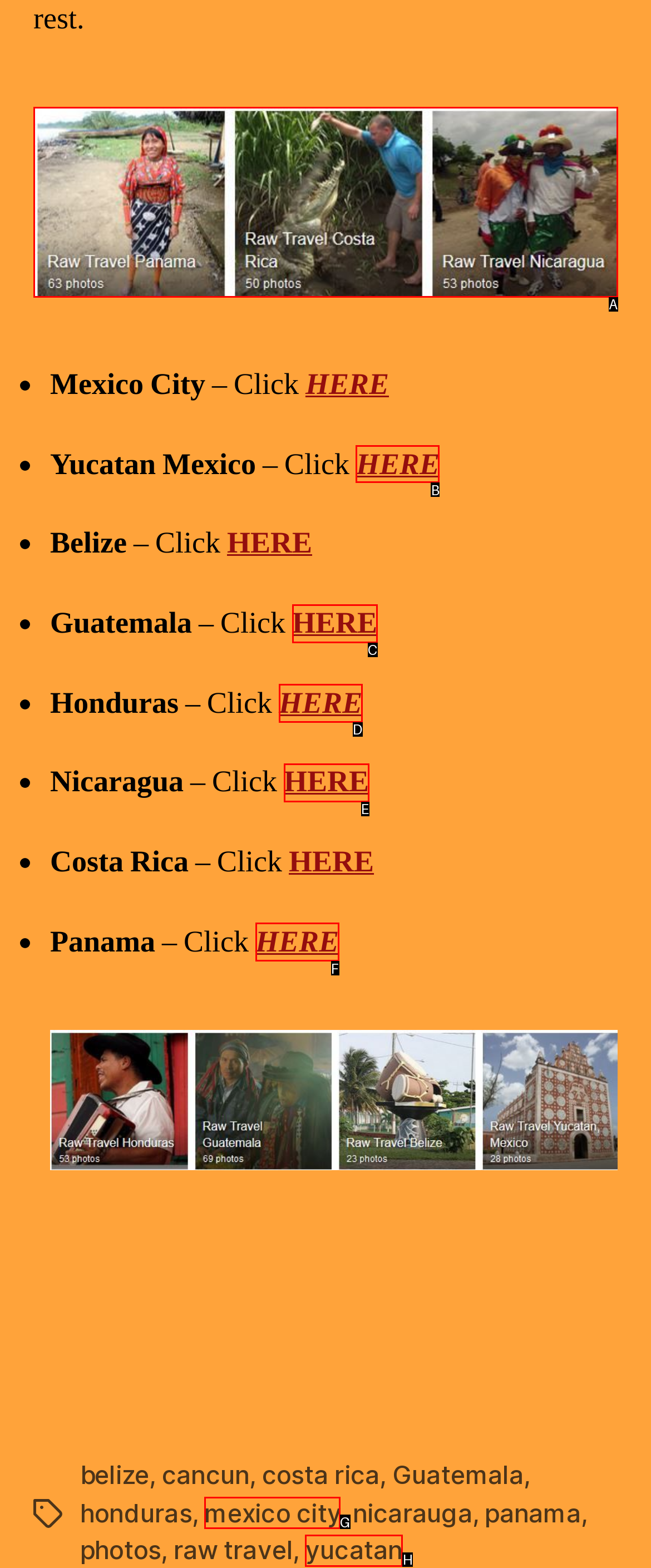Which lettered option should I select to achieve the task: Click on 'HERE' to view Yucatan Mexico according to the highlighted elements in the screenshot?

B